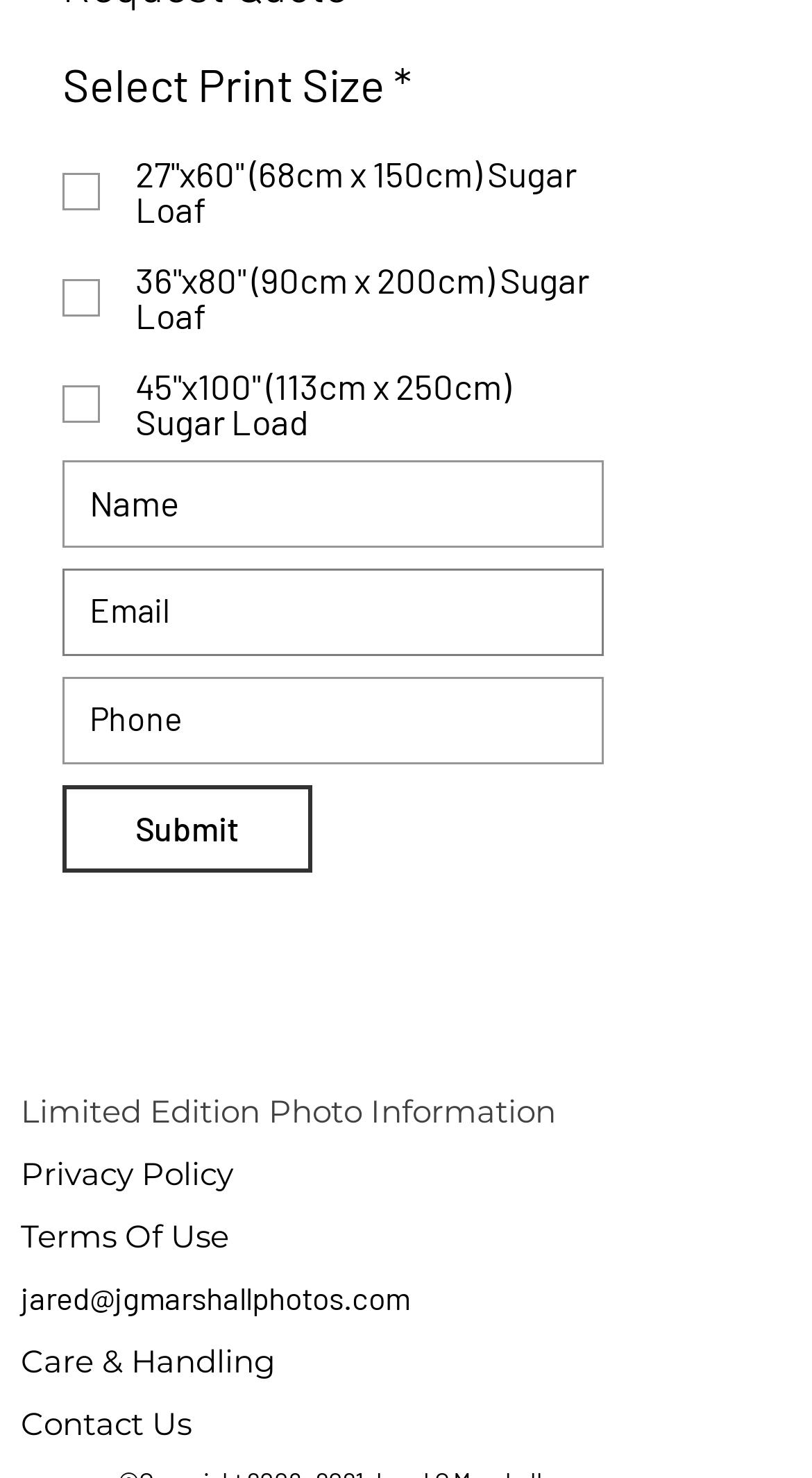What are the links at the bottom of the page for?
Could you answer the question in a detailed manner, providing as much information as possible?

The links at the bottom of the page provide additional information about the website, including the privacy policy, terms of use, contact information, and care and handling instructions.